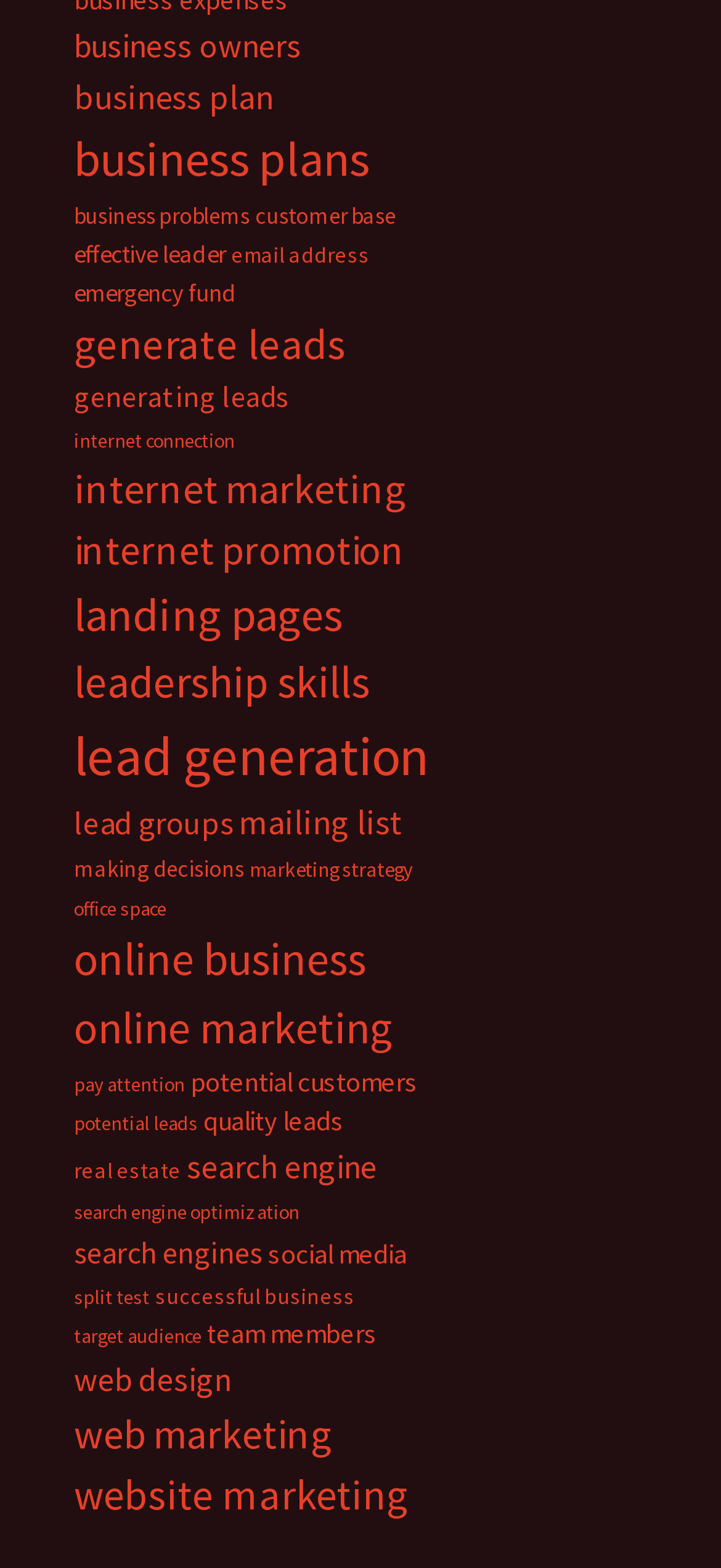Locate the bounding box coordinates of the segment that needs to be clicked to meet this instruction: "click on business owners".

[0.103, 0.017, 0.418, 0.043]